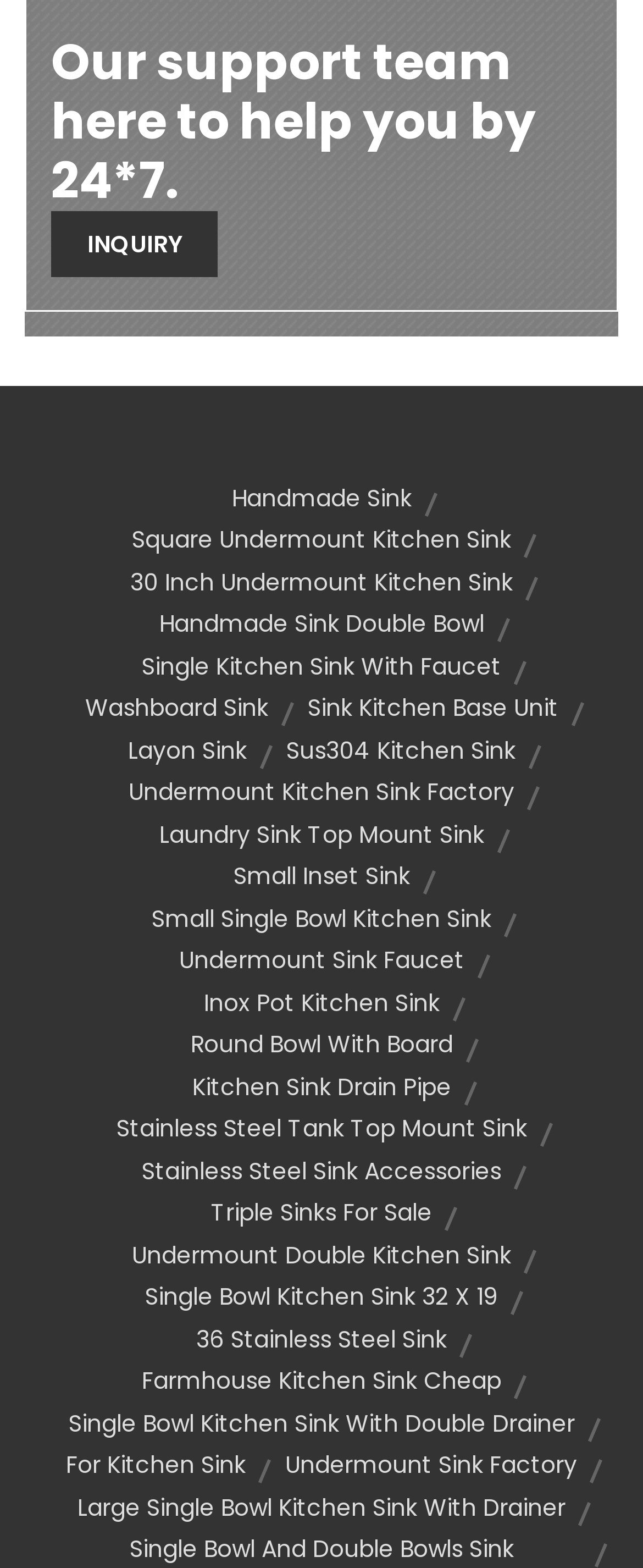Find the bounding box coordinates of the UI element according to this description: "Inquiry".

[0.079, 0.135, 0.338, 0.177]